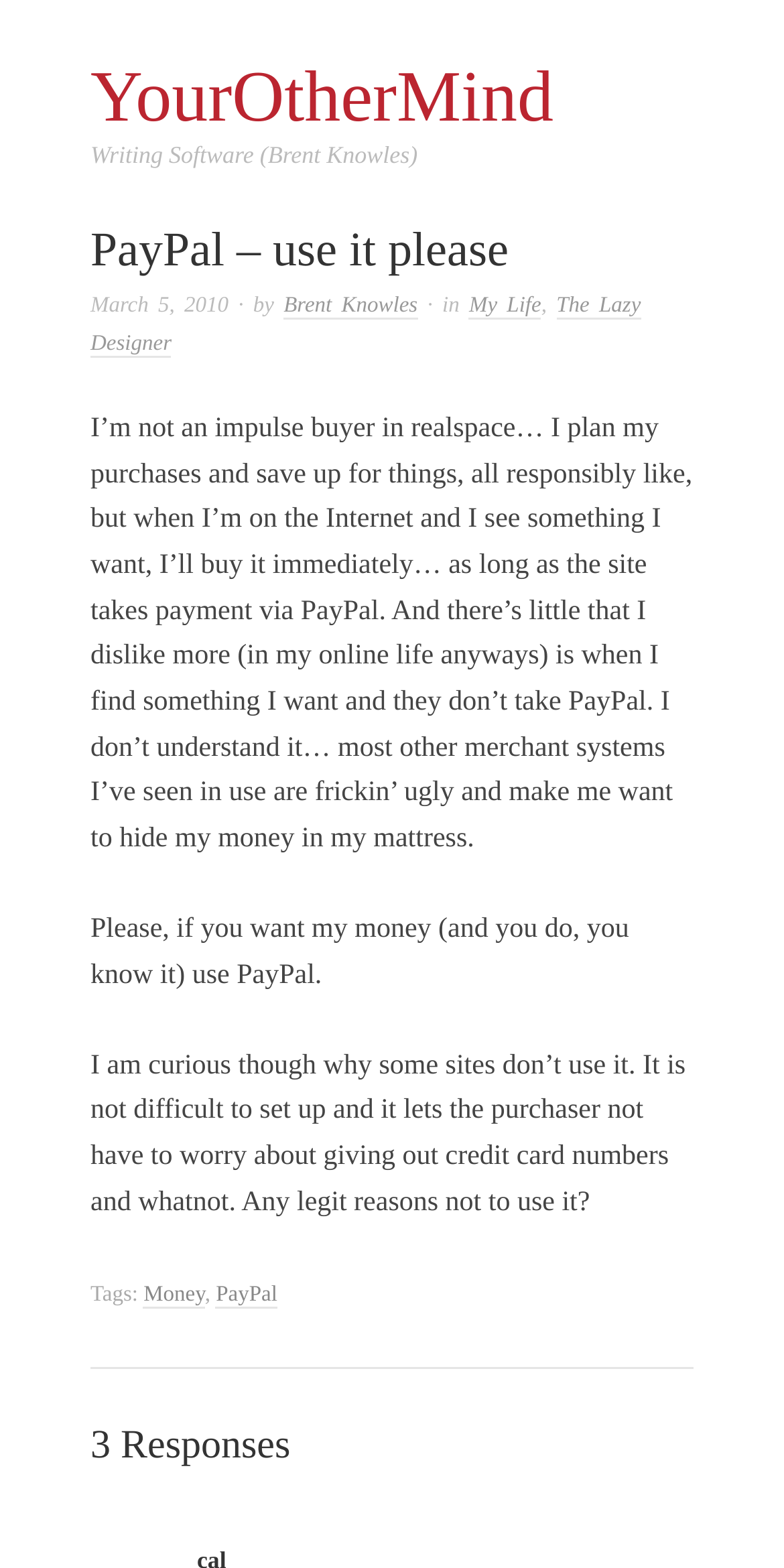How many responses are there to the post?
Your answer should be a single word or phrase derived from the screenshot.

3